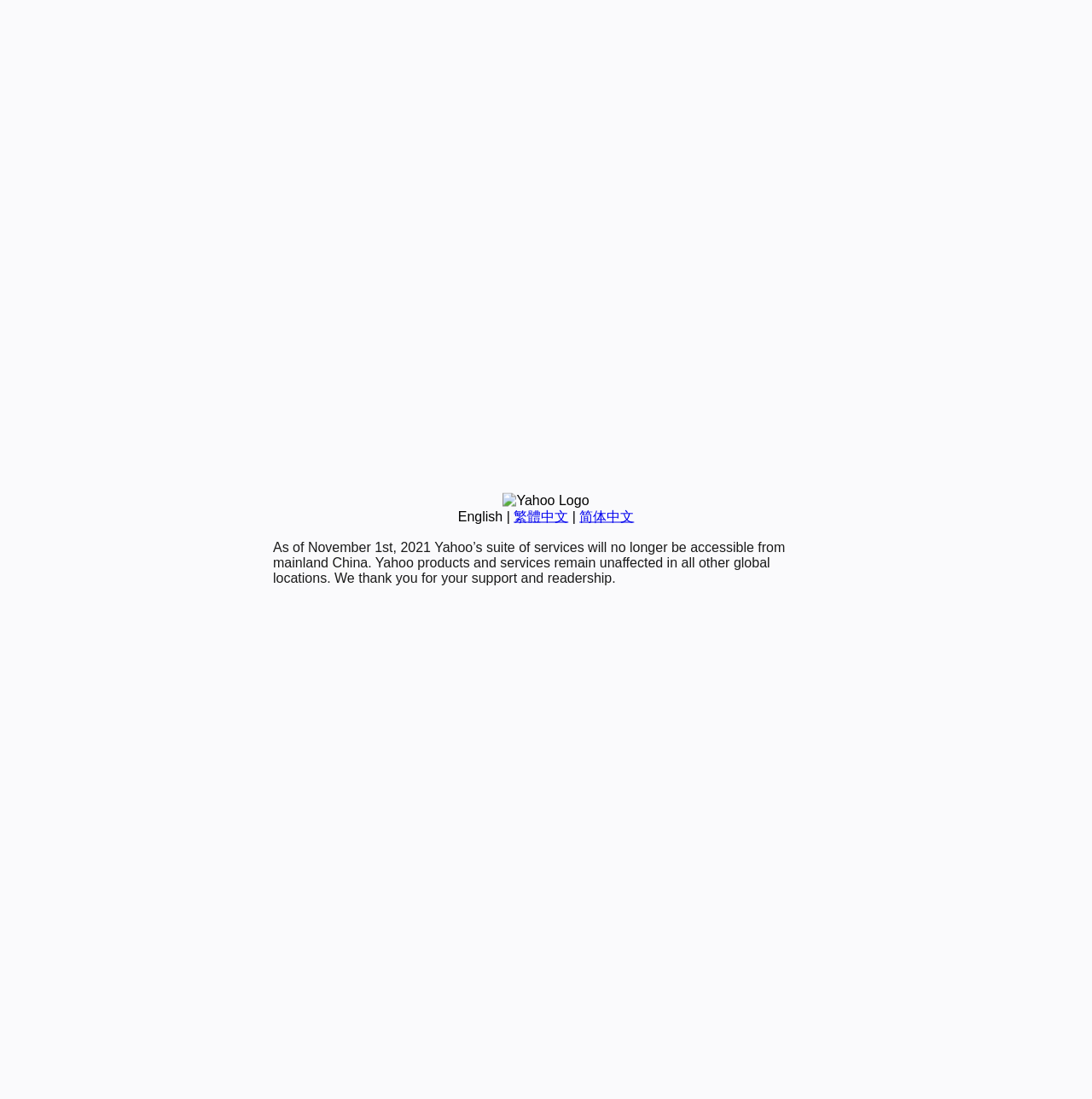Mark the bounding box of the element that matches the following description: "繁體中文".

[0.47, 0.463, 0.52, 0.476]